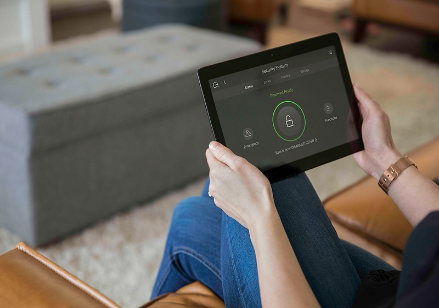What aspects of the smart home can be controlled using the touch panel?
Look at the screenshot and respond with a single word or phrase.

Lighting, temperature, security systems